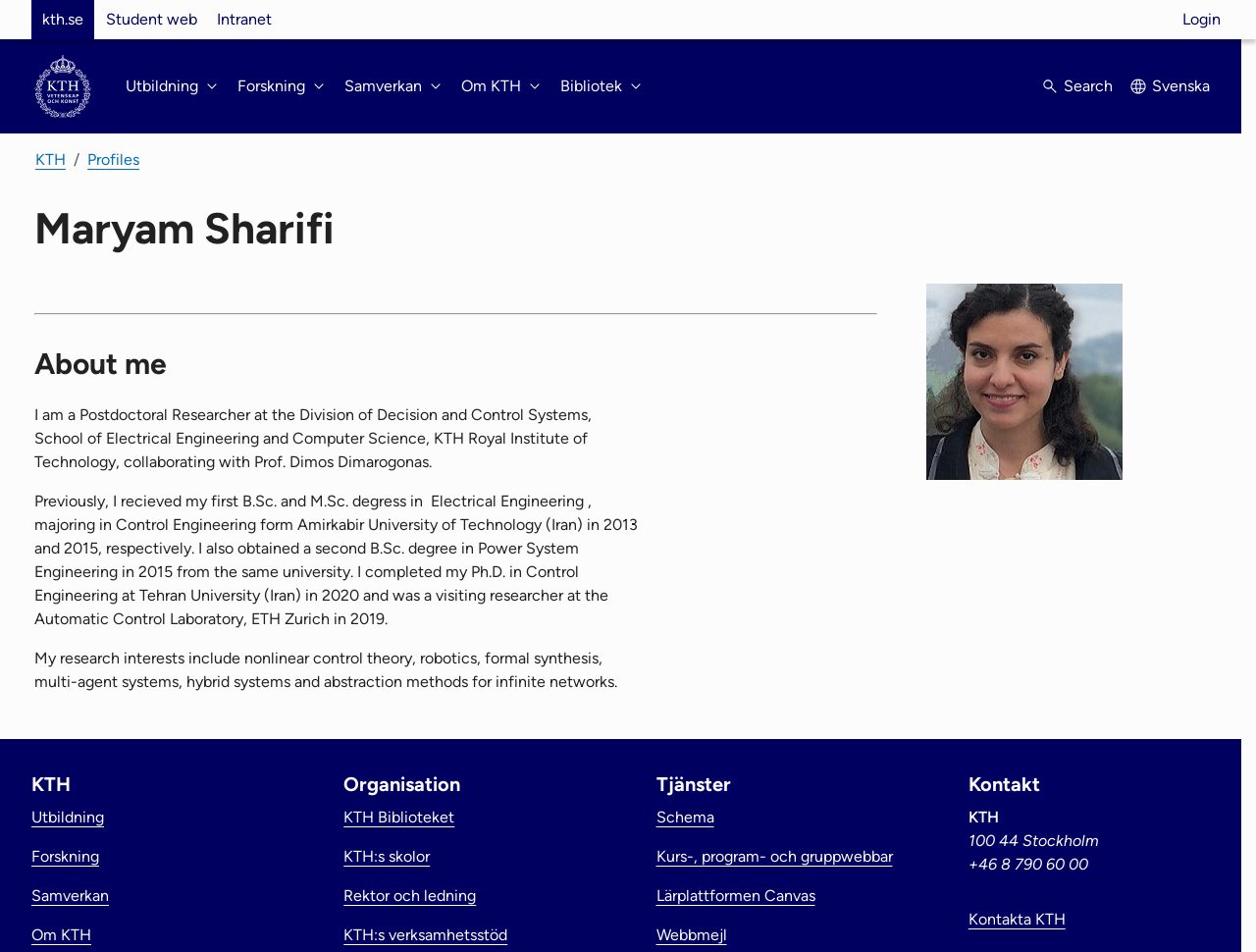What is the address of KTH?
Based on the image content, provide your answer in one word or a short phrase.

100 44 Stockholm